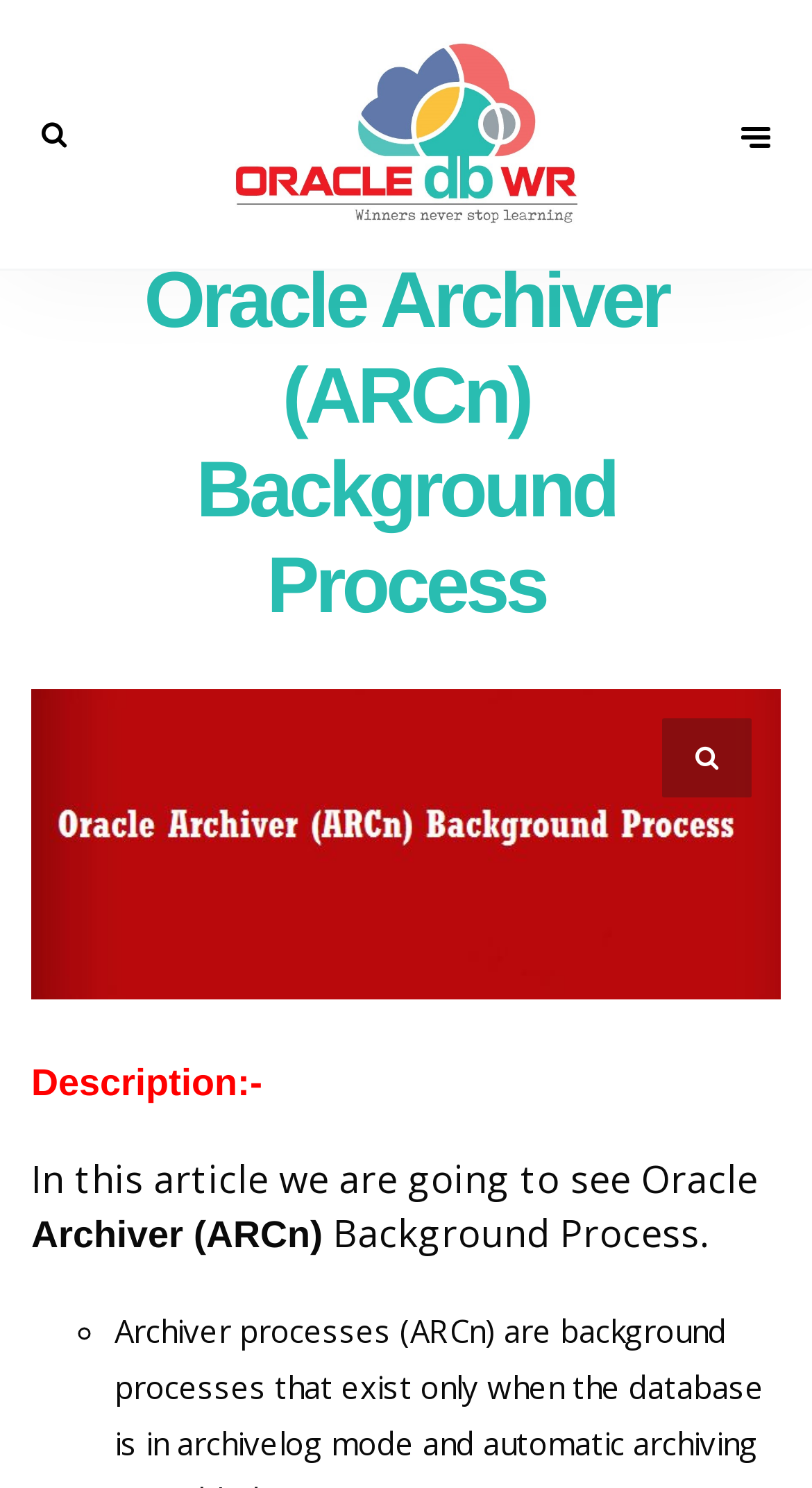Provide an in-depth description of the elements and layout of the webpage.

The webpage is about Oracle Archiver (ARCn) Background Process. At the top left, there is a link to "Oracledbwr" accompanied by an image with the same name. Below this, there is a heading that reads "Oracle Archiver (ARCn) Background Process" which spans almost the entire width of the page. 

On the top right, there are two links, one with a font awesome icon and another with no text. 

Below the heading, there is a figure that takes up most of the page's width. Within this figure, there is another link with a font awesome icon. 

The main content of the page starts with a label "Description:-" followed by a paragraph of text that summarizes the article. The text explains that the article is about Oracle Archiver (ARCn) Background Process, specifically when the database is in archivelog mode. This text is divided into four lines, with the last line describing the background process. 

To the right of the text, there is a list marker, a bullet point, indicating the start of a list, but the list items are not present in the provided accessibility tree.